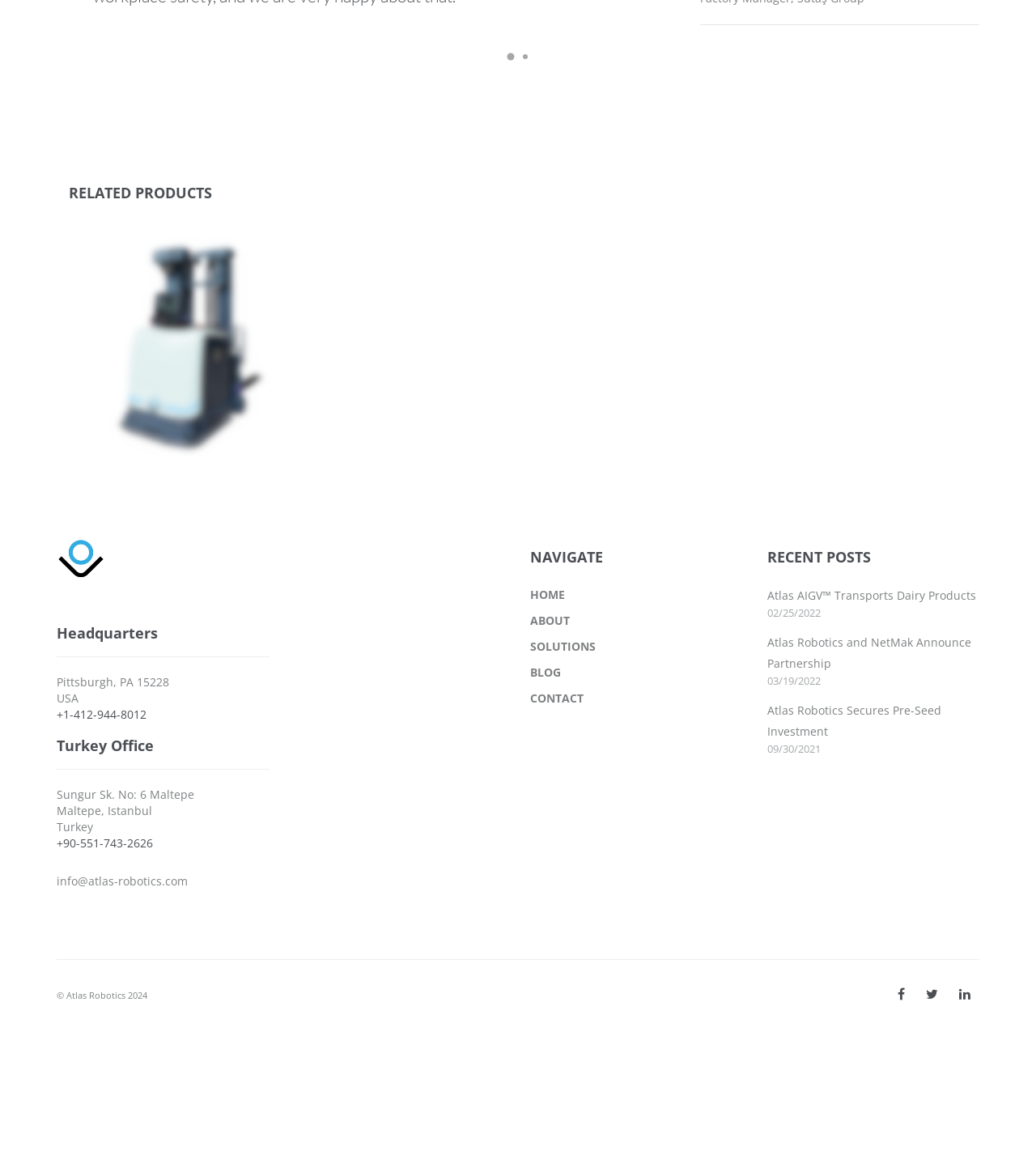Please find the bounding box coordinates of the element that must be clicked to perform the given instruction: "View the 'Turkey Office' address". The coordinates should be four float numbers from 0 to 1, i.e., [left, top, right, bottom].

[0.055, 0.679, 0.188, 0.692]